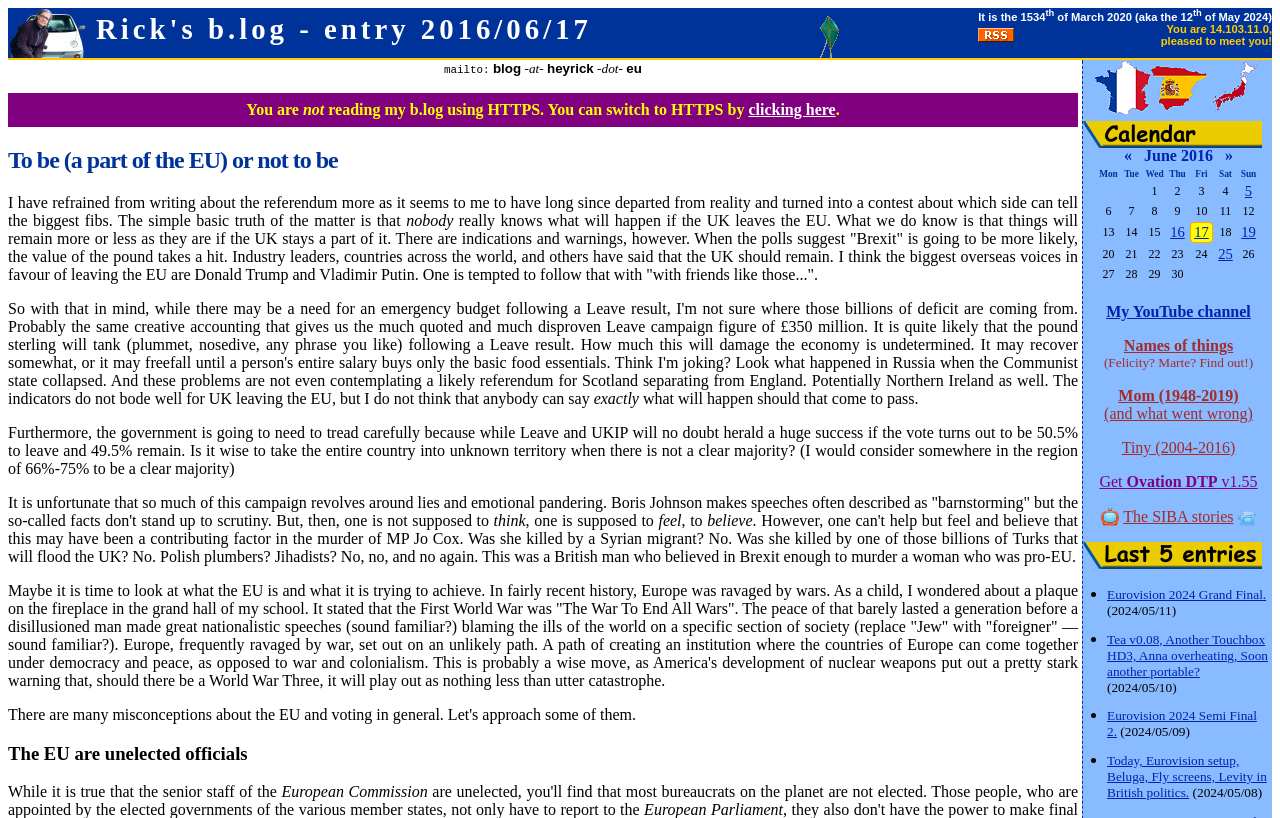What is the date mentioned in the calendar?
Please answer the question as detailed as possible based on the image.

I found a calendar table on the webpage, and the date mentioned in it is June 2016. This is evident from the table headers and the grid cells containing dates.